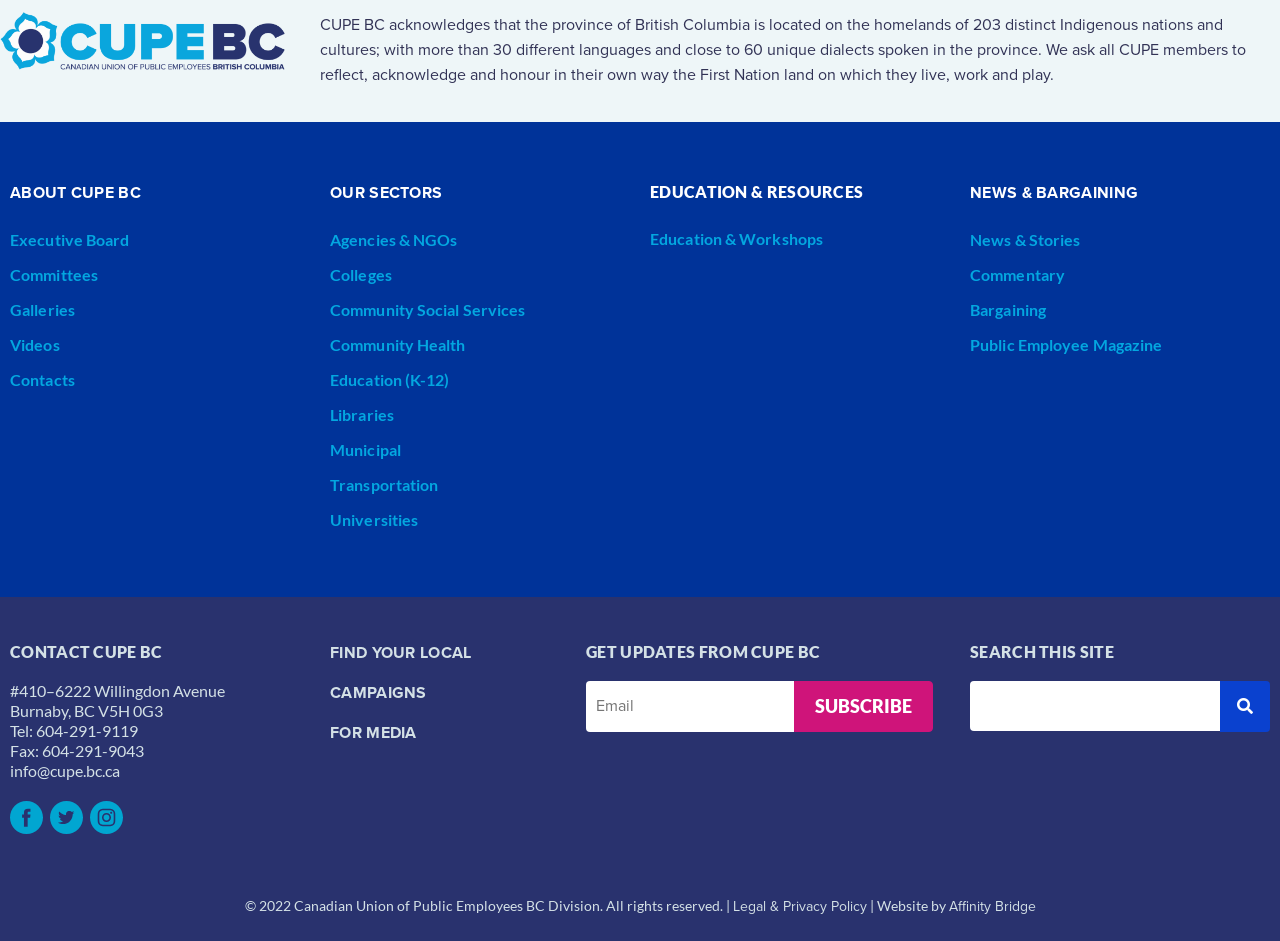Show the bounding box coordinates of the element that should be clicked to complete the task: "Search this site".

[0.758, 0.723, 0.992, 0.777]